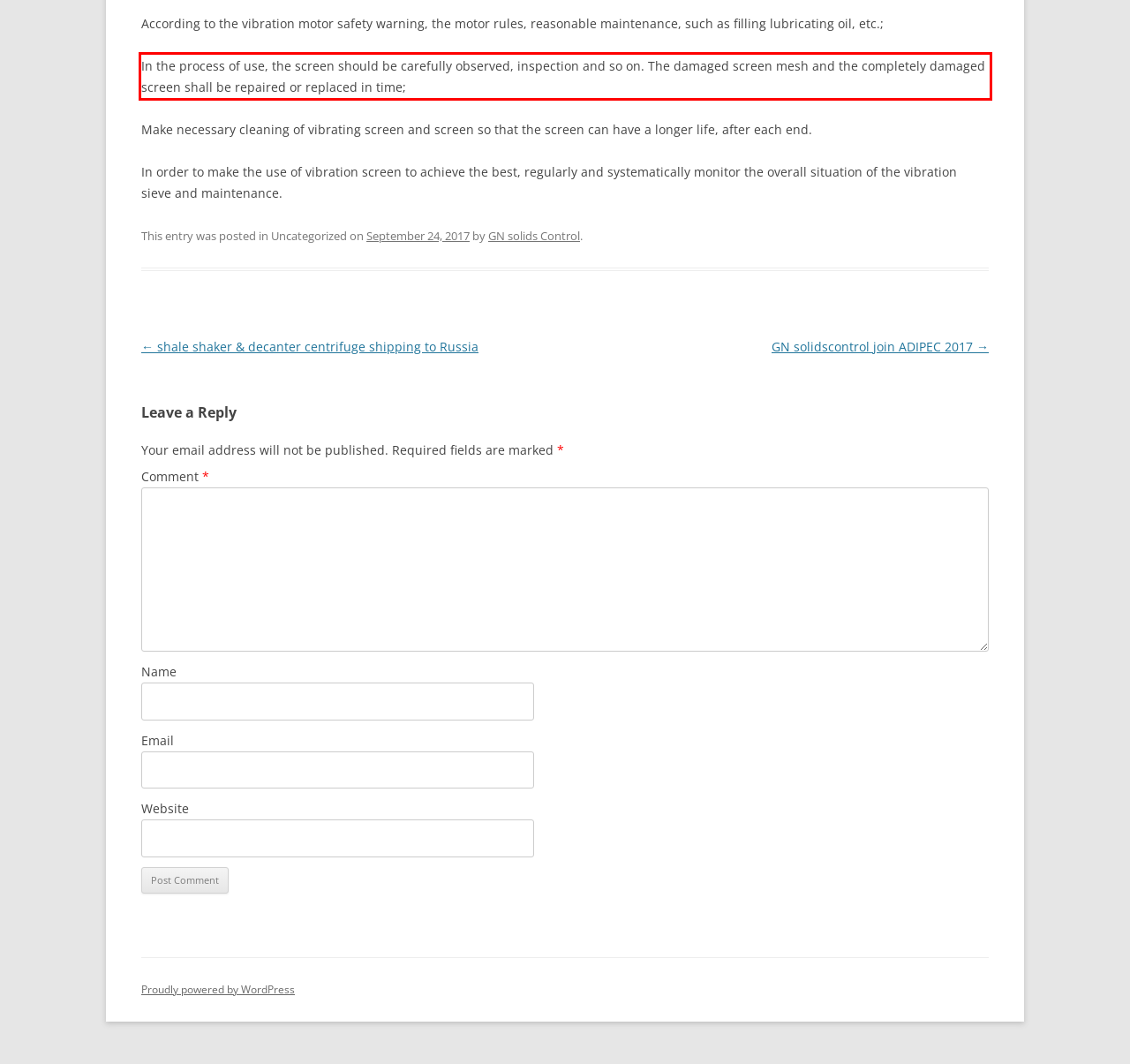You are given a screenshot with a red rectangle. Identify and extract the text within this red bounding box using OCR.

In the process of use, the screen should be carefully observed, inspection and so on. The damaged screen mesh and the completely damaged screen shall be repaired or replaced in time;